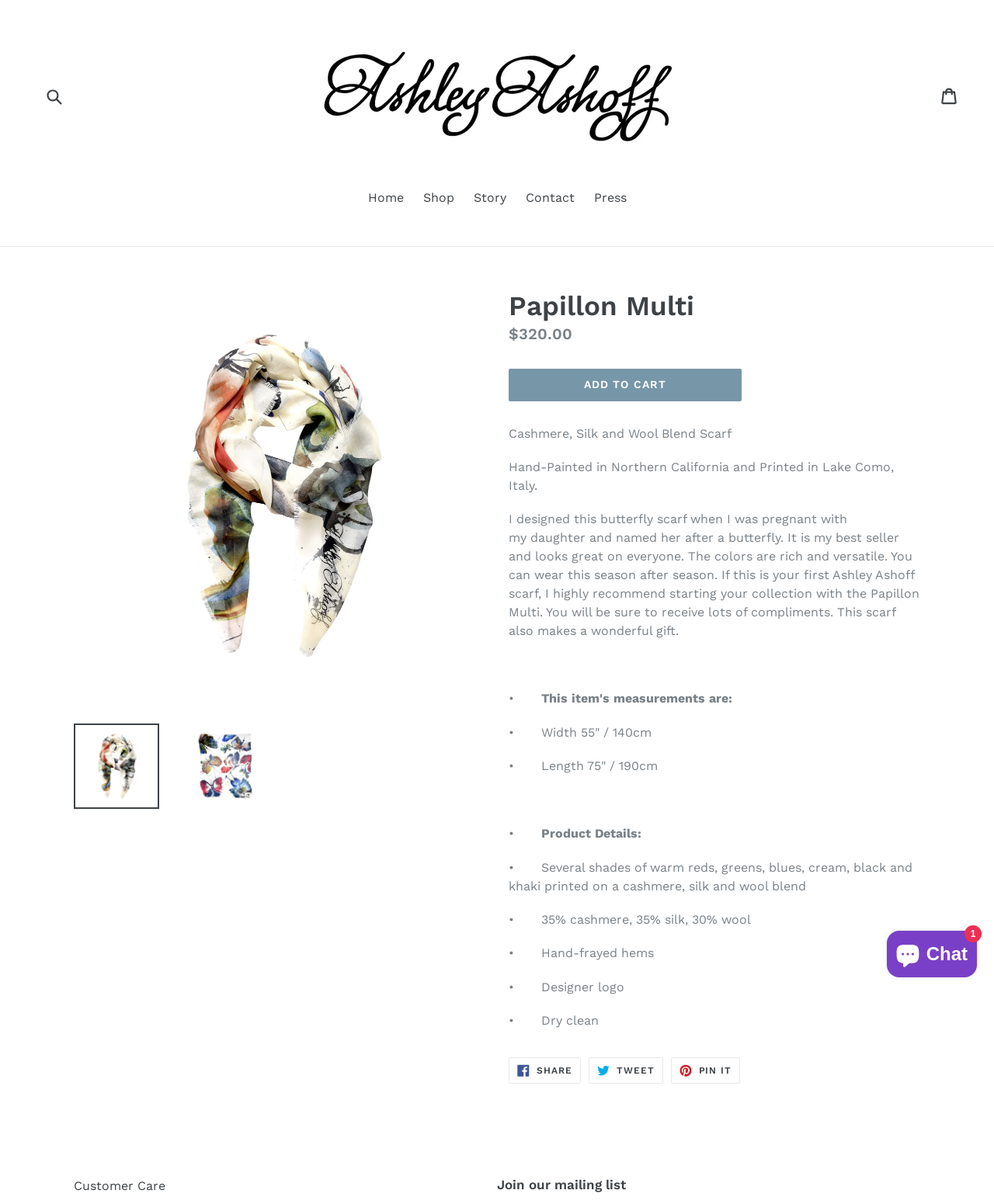Refer to the image and provide an in-depth answer to the question: 
What is the material of the Papillon Multi scarf?

I found the material of the Papillon Multi scarf by reading the product details section, where it says '35% cashmere, 35% silk, 30% wool'.